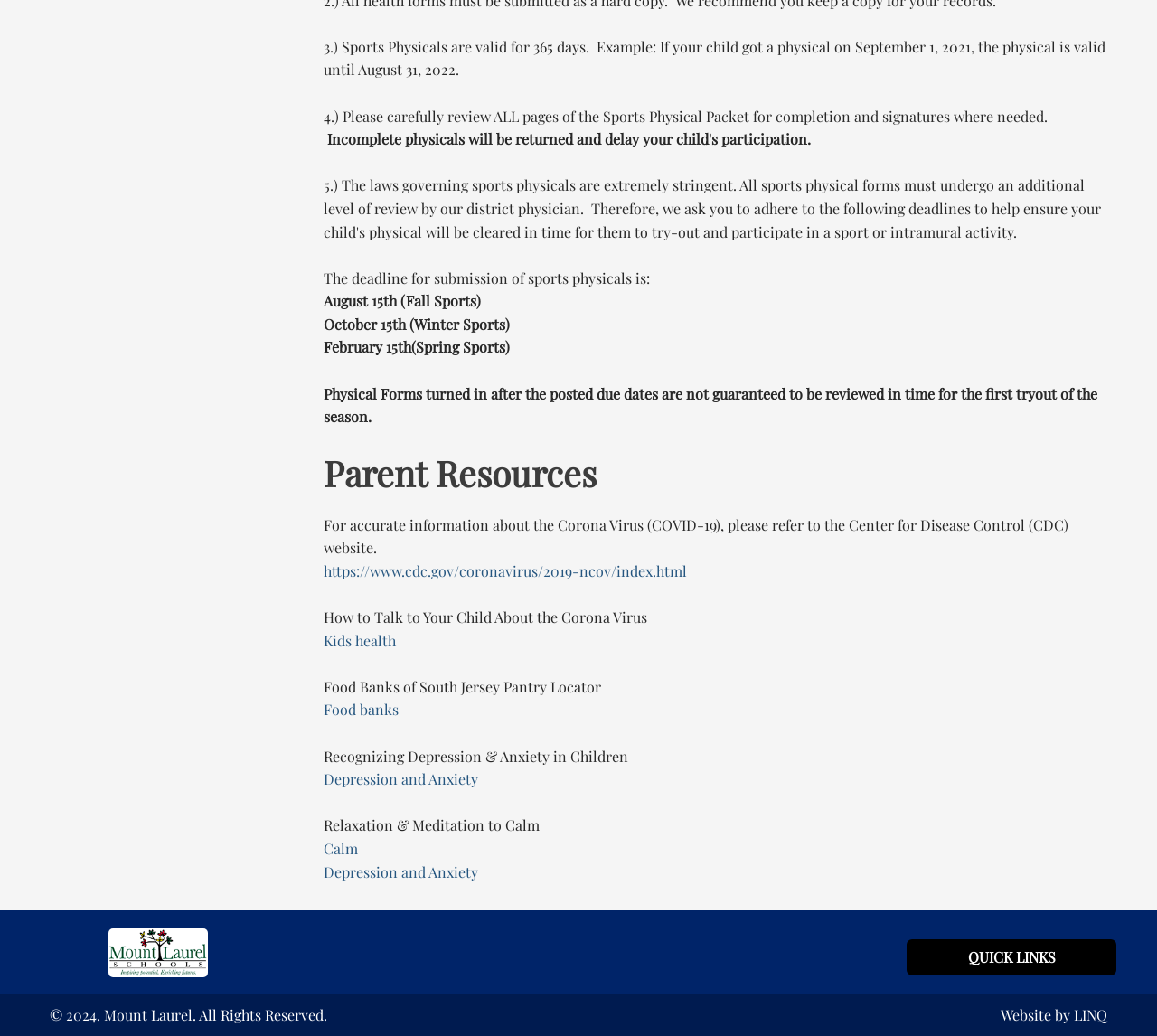Locate the bounding box coordinates of the element that should be clicked to fulfill the instruction: "Click on 'Help Me Investigate… Education'".

None